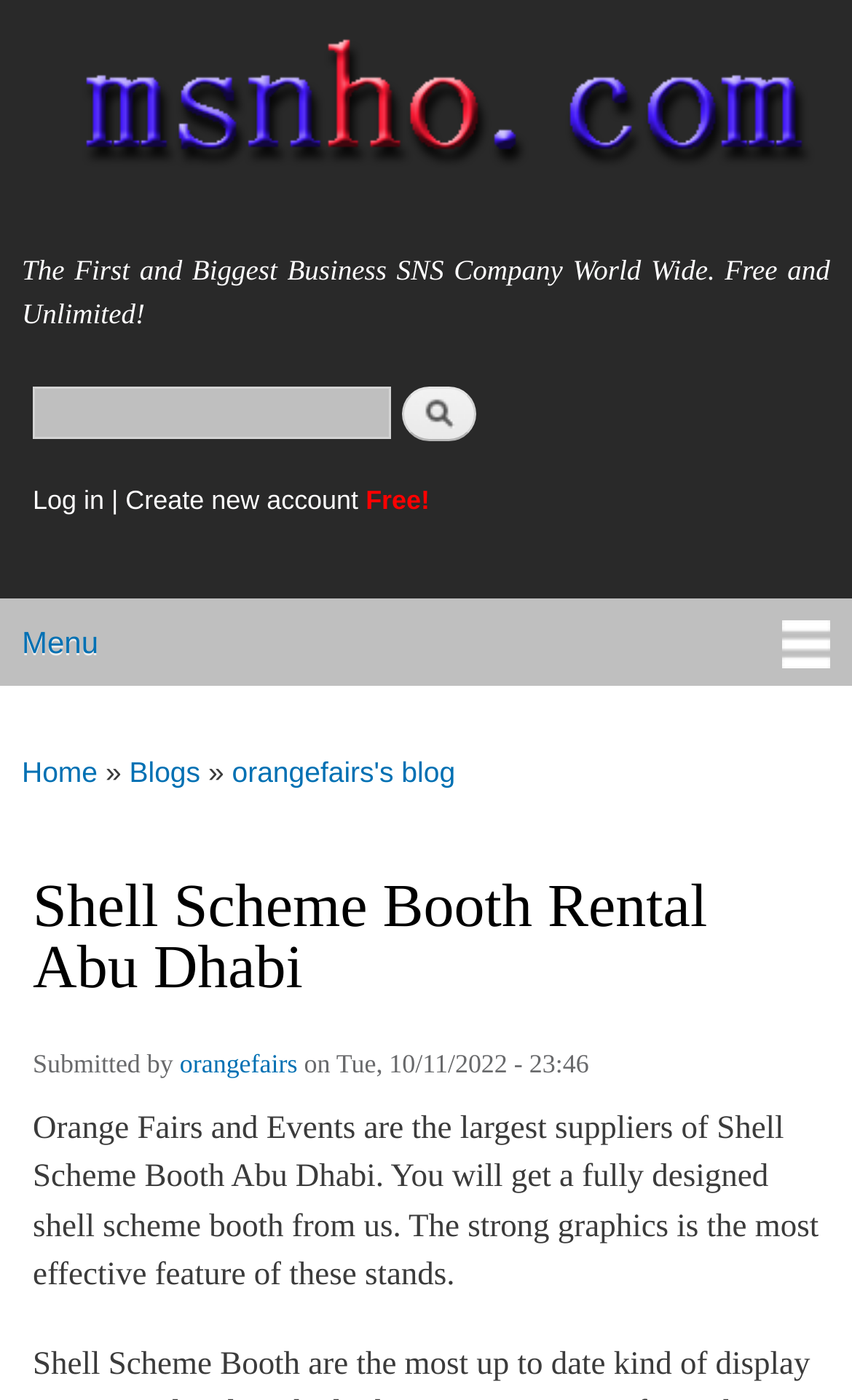Summarize the webpage comprehensively, mentioning all visible components.

The webpage is about Shell Scheme Booth Rental Abu Dhabi, provided by Orange Fairs and Events. At the top left corner, there is a link to skip to the main content. Next to it, there is a link to the home page, accompanied by a home icon. Below these links, there is a text stating that msnho.com is the first and biggest business SNS company worldwide, offering free and unlimited services.

On the top right corner, there is a search form with a text box and a search button. Below the search form, there are links to log in and create a new account, with a "Free!" label next to the latter.

The main menu is located below the search form, with a link to the menu. The current page is highlighted in the menu, showing the path "Home > Blogs > orangefairs's blog".

The main content of the page is about Shell Scheme Booth Rental Abu Dhabi, with a heading and a paragraph of text describing the services provided by Orange Fairs and Events. The text explains that they are the largest suppliers of Shell Scheme Booth Abu Dhabi and offer fully designed shell scheme booths with strong graphics.

At the bottom of the page, there is a footer section with information about the author, orangefairs, and the date of submission, October 11, 2022.